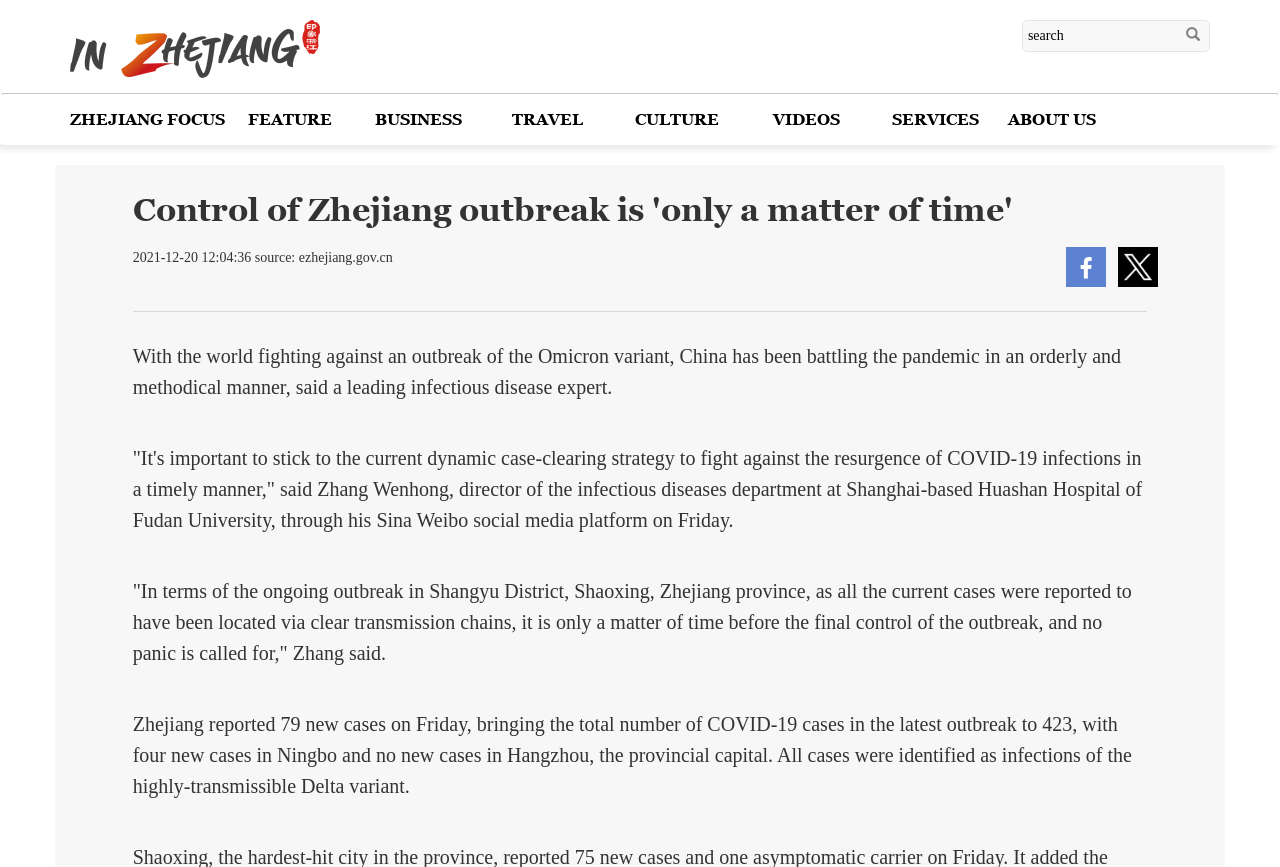Create an elaborate caption for the webpage.

The webpage appears to be a news article page, with a prominent heading "Control of Zhejiang outbreak is 'only a matter of time'" at the top center of the page. Below the heading, there is a timestamp "2021-12-20 12:04:36 source: ezhejiang.gov.cn" indicating the publication date and source of the article.

The main content of the article is divided into four paragraphs, each describing the current situation of the COVID-19 outbreak in Zhejiang province, China. The paragraphs are positioned from top to bottom, with the first paragraph starting from the top center of the page and the subsequent paragraphs following below.

On the top right corner of the page, there is a search textbox with a search icon button next to it. Above the search textbox, there is a series of links, including "ZHEJIANG FOCUS", "FEATURE", "BUSINESS", "TRAVEL", "CULTURE", "VIDEOS", "SERVICES", and "ABOUT US", which are likely navigation links to other sections of the website.

At the bottom right corner of the page, there are two social media sharing links, represented by icons.